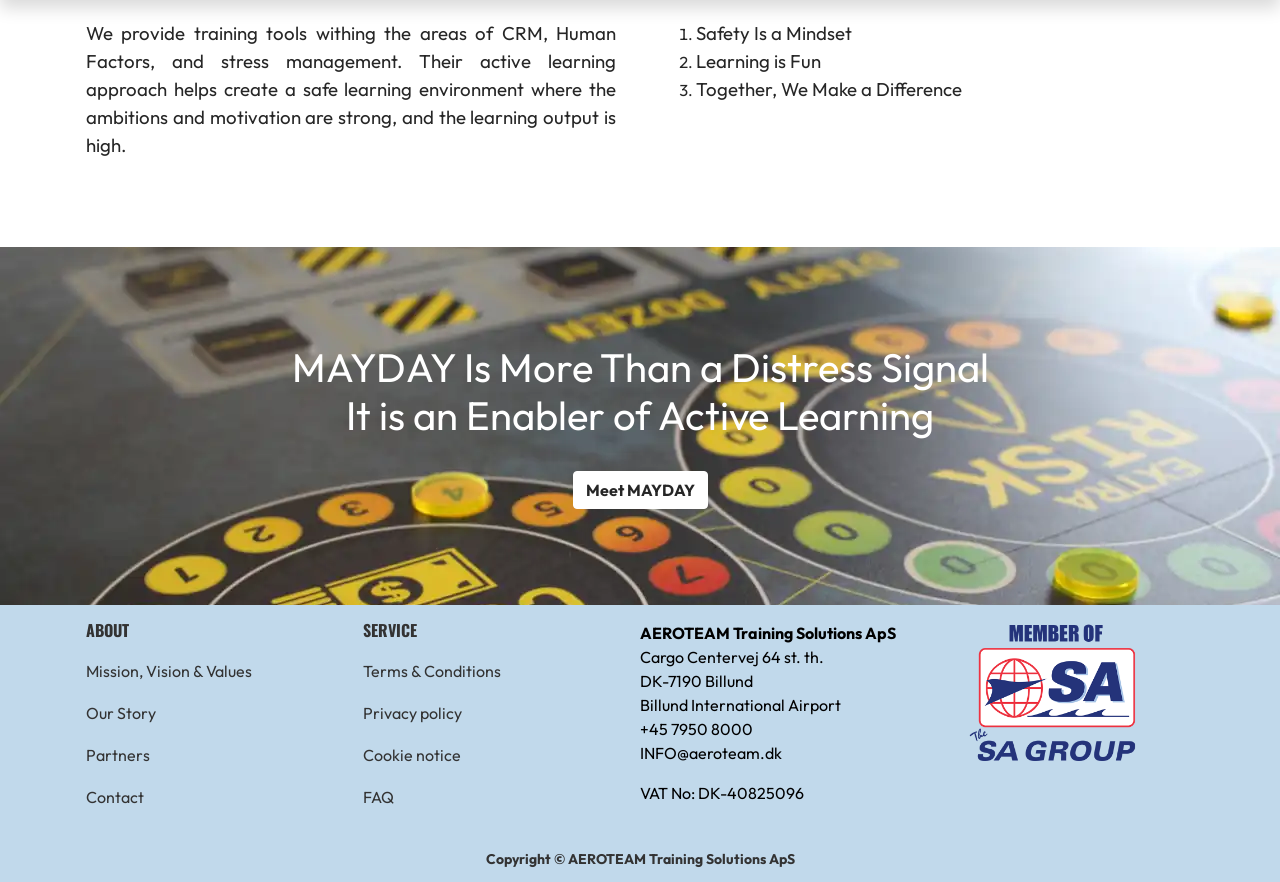Using floating point numbers between 0 and 1, provide the bounding box coordinates in the format (top-left x, top-left y, bottom-right x, bottom-right y). Locate the UI element described here: Terms & Conditions

[0.277, 0.735, 0.398, 0.783]